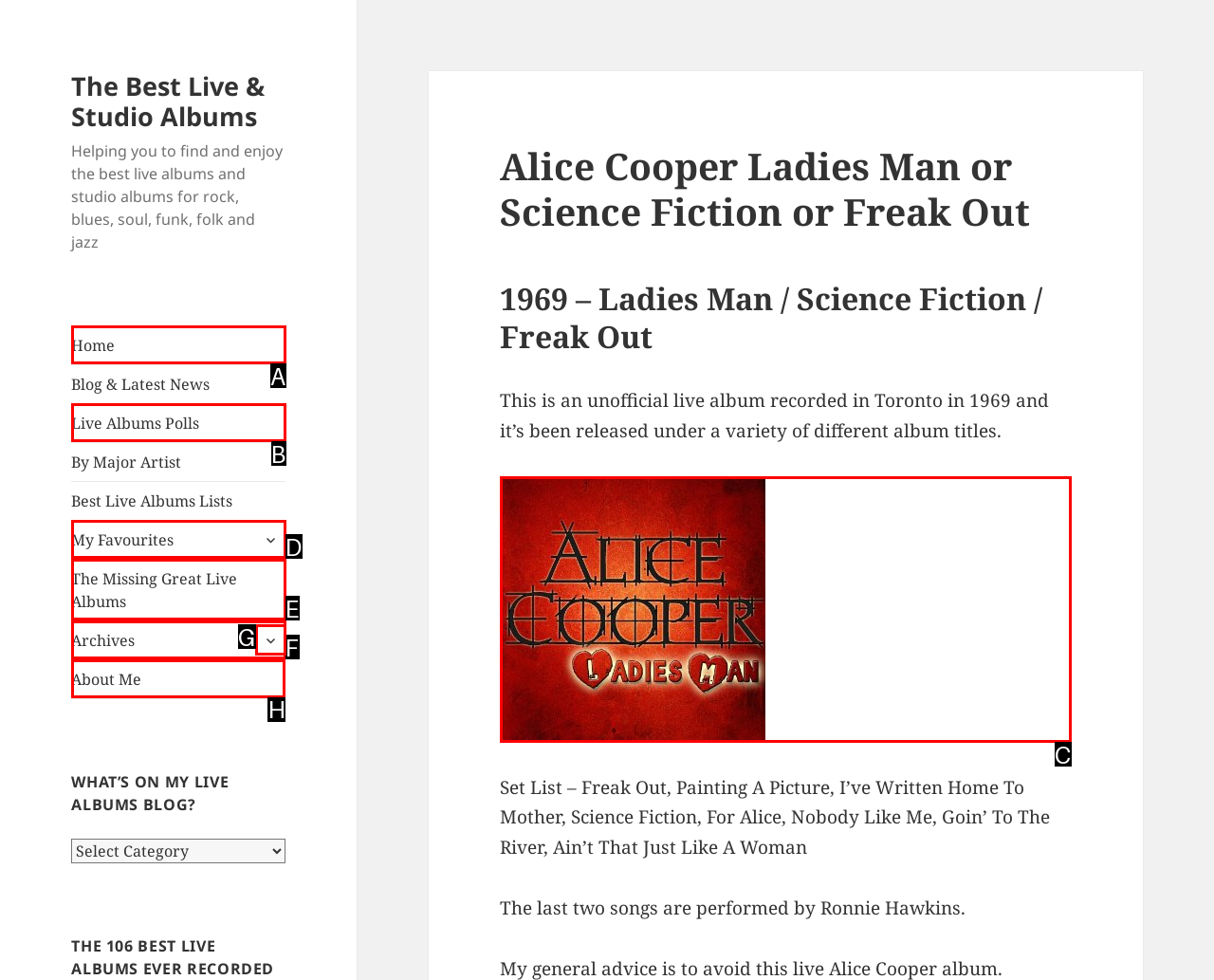Which option should be clicked to execute the task: Go to the 'About Me' page?
Reply with the letter of the chosen option.

H